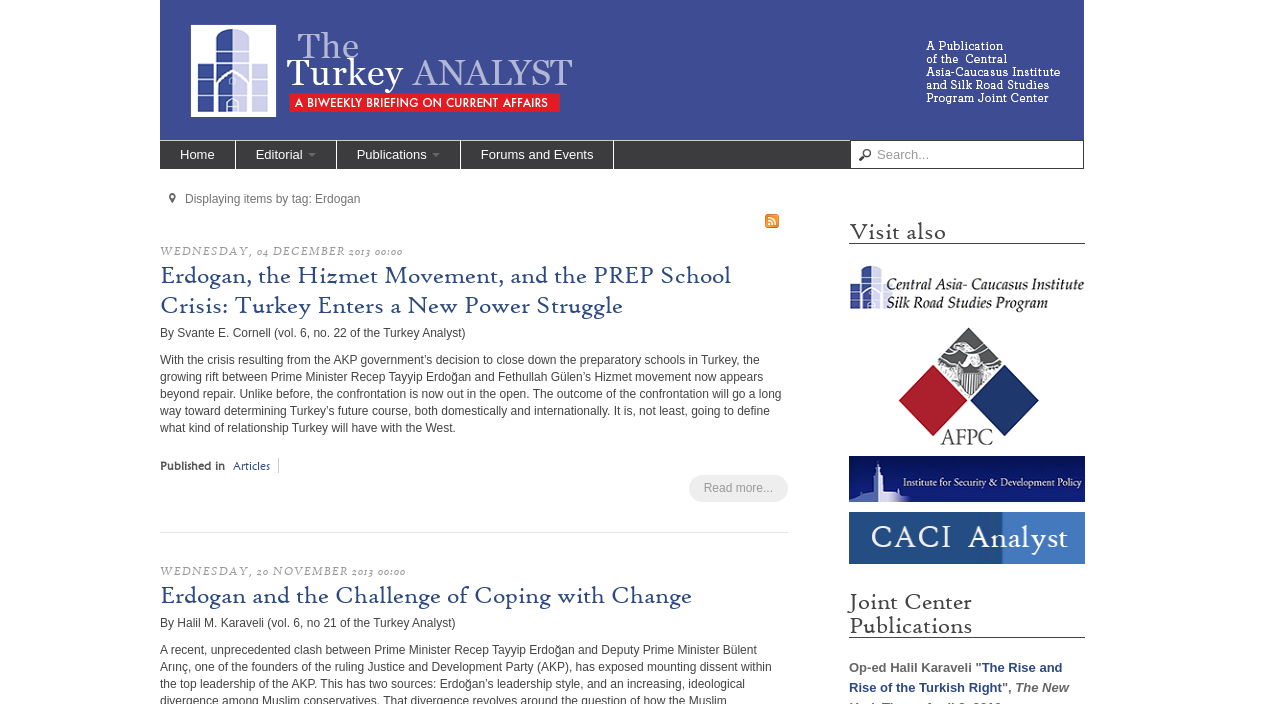Identify the bounding box coordinates of the region I need to click to complete this instruction: "Visit the 'silkroad' website".

[0.663, 0.4, 0.848, 0.421]